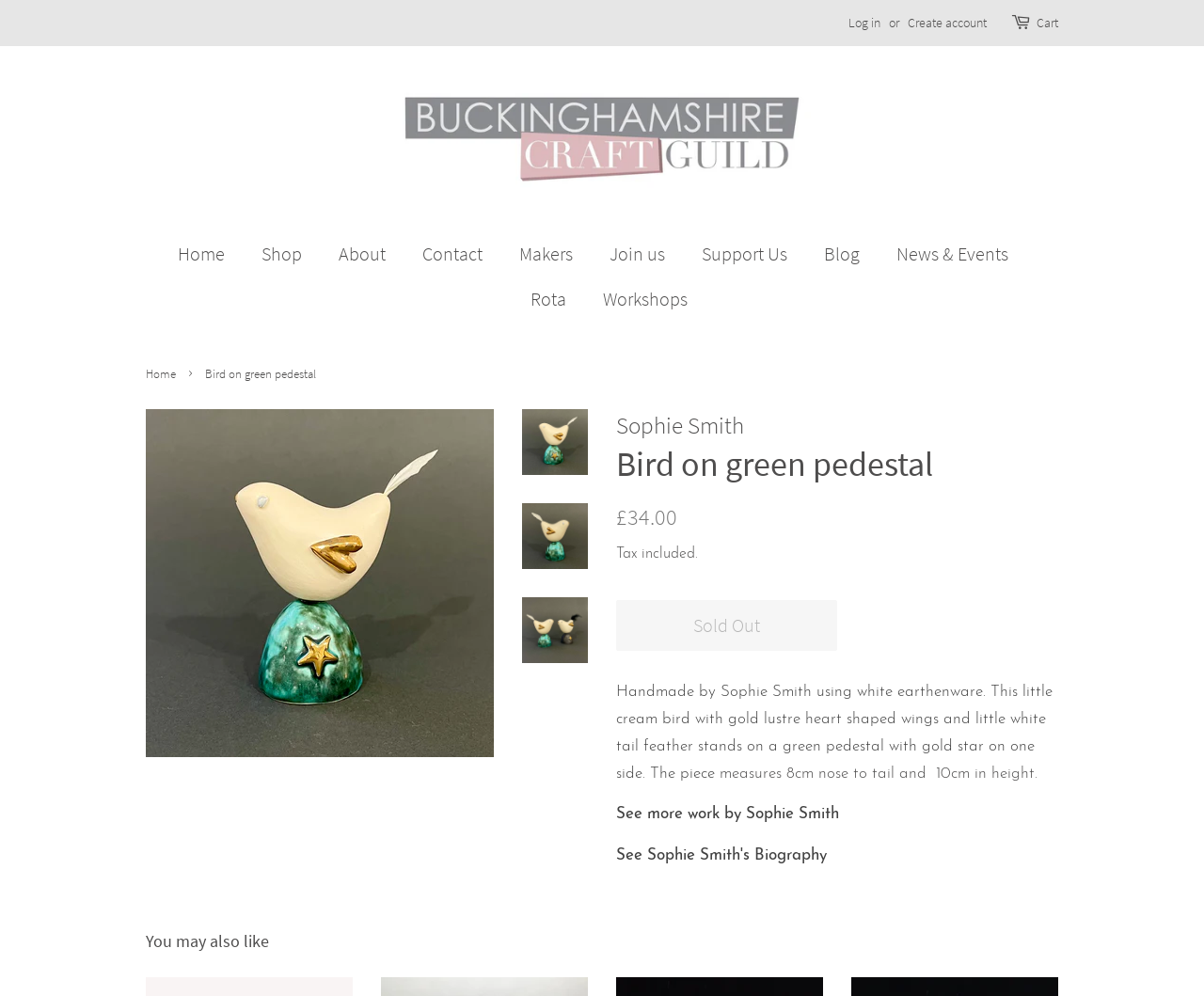Give a detailed explanation of the elements present on the webpage.

The webpage is about a product called "Bird on green pedestal" by Sophie Smith. At the top, there is a navigation bar with links to "Log in", "Create account", and "Cart". Below this, there is a logo of "Buckinghamshire Craft Guild" with a link to the guild's homepage.

The main content of the page is divided into two sections. On the left, there is a large image of the product, a cream-colored bird with gold lustre heart-shaped wings and a white tail feather, standing on a green pedestal with a gold star. Below the image, there are three smaller images of the same product.

On the right, there is a description of the product, including its price (£34.00) and a note that tax is included. The product is described as handmade by Sophie Smith using white earthenware, and its dimensions are provided. There is also a link to see more work by Sophie Smith.

Below the product description, there is a section titled "You may also like", which suggests other products that the user might be interested in. The page also has a breadcrumbs navigation at the top, showing the user's current location on the site.

There are several links to other pages on the site, including "Home", "Shop", "About", "Contact", "Makers", "Join us", "Support Us", "Blog", "News & Events", "Rota", and "Workshops".